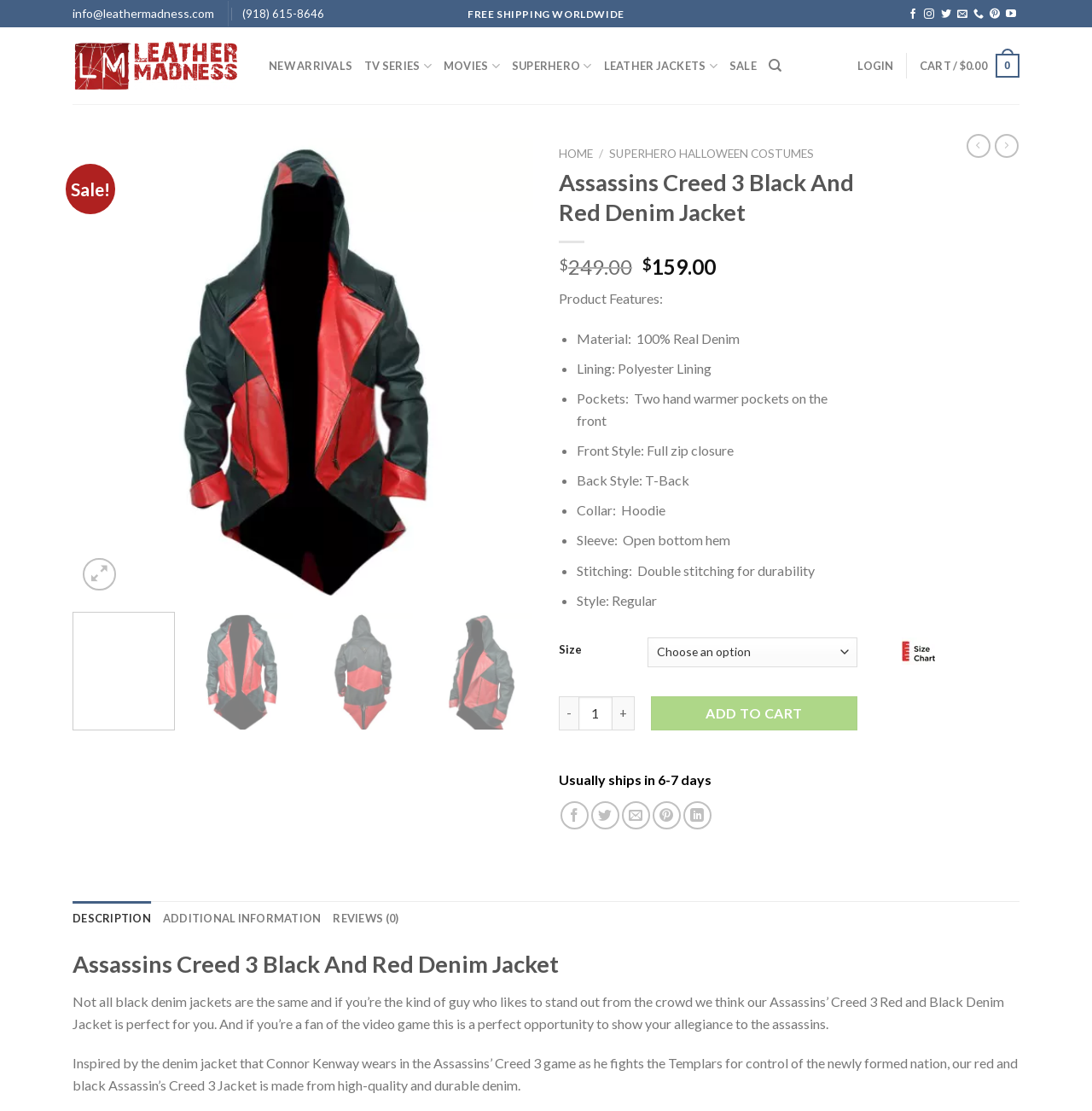Please find the bounding box coordinates of the element that you should click to achieve the following instruction: "Click on the 'ADD TO CART' button". The coordinates should be presented as four float numbers between 0 and 1: [left, top, right, bottom].

[0.596, 0.627, 0.785, 0.658]